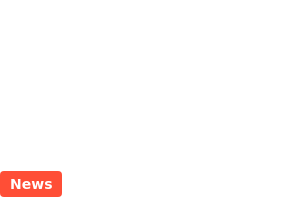Generate an elaborate caption that includes all aspects of the image.

The image features a bold red button labeled "News," prominently displayed against a plain white background. This button serves as a navigational element on the webpage, indicating sections related to news articles or updates. The crisp design and vibrant color draw attention, inviting users to click and explore the latest news topics, while reinforcing the thematic focus of the page on current events and relevant stories.